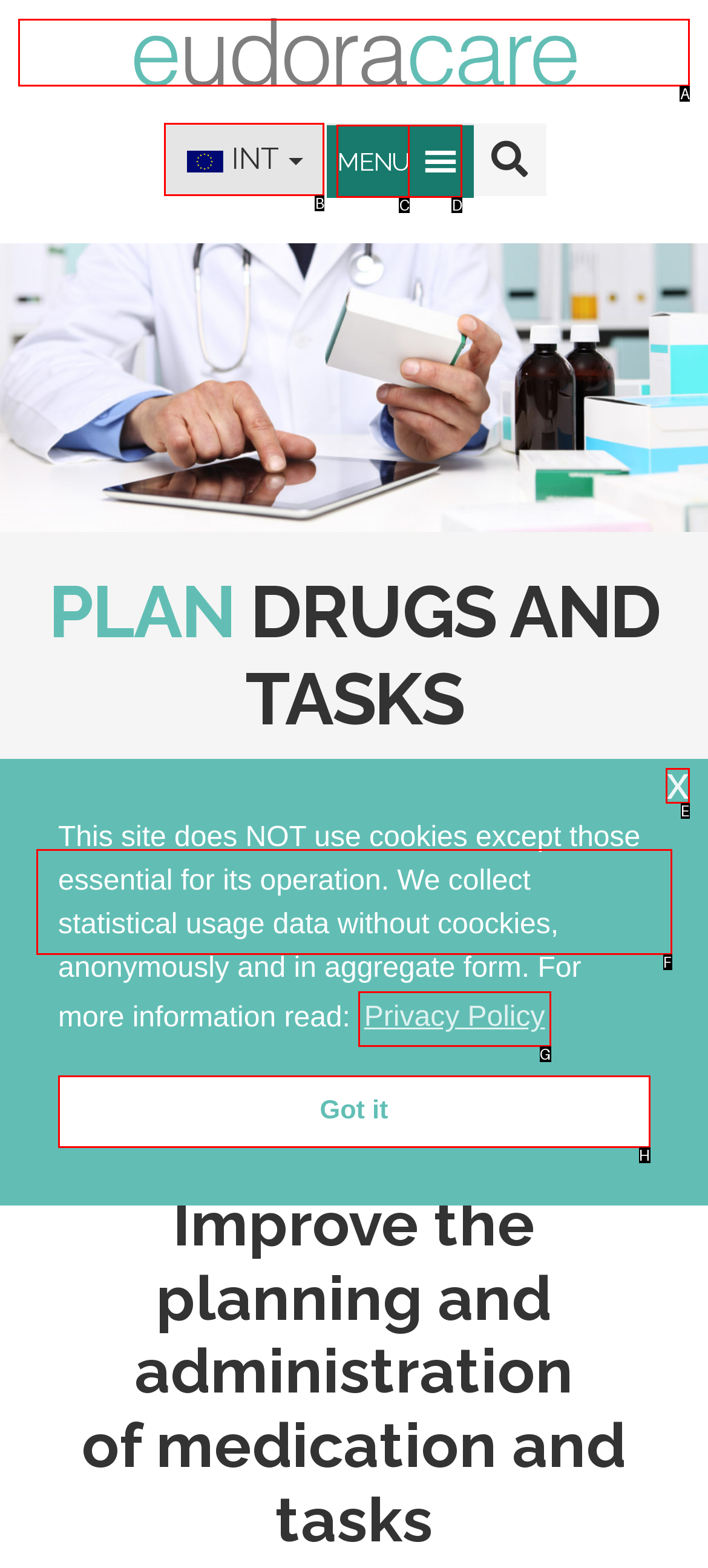Identify the letter of the correct UI element to fulfill the task: Click the Eudoracare logo from the given options in the screenshot.

A